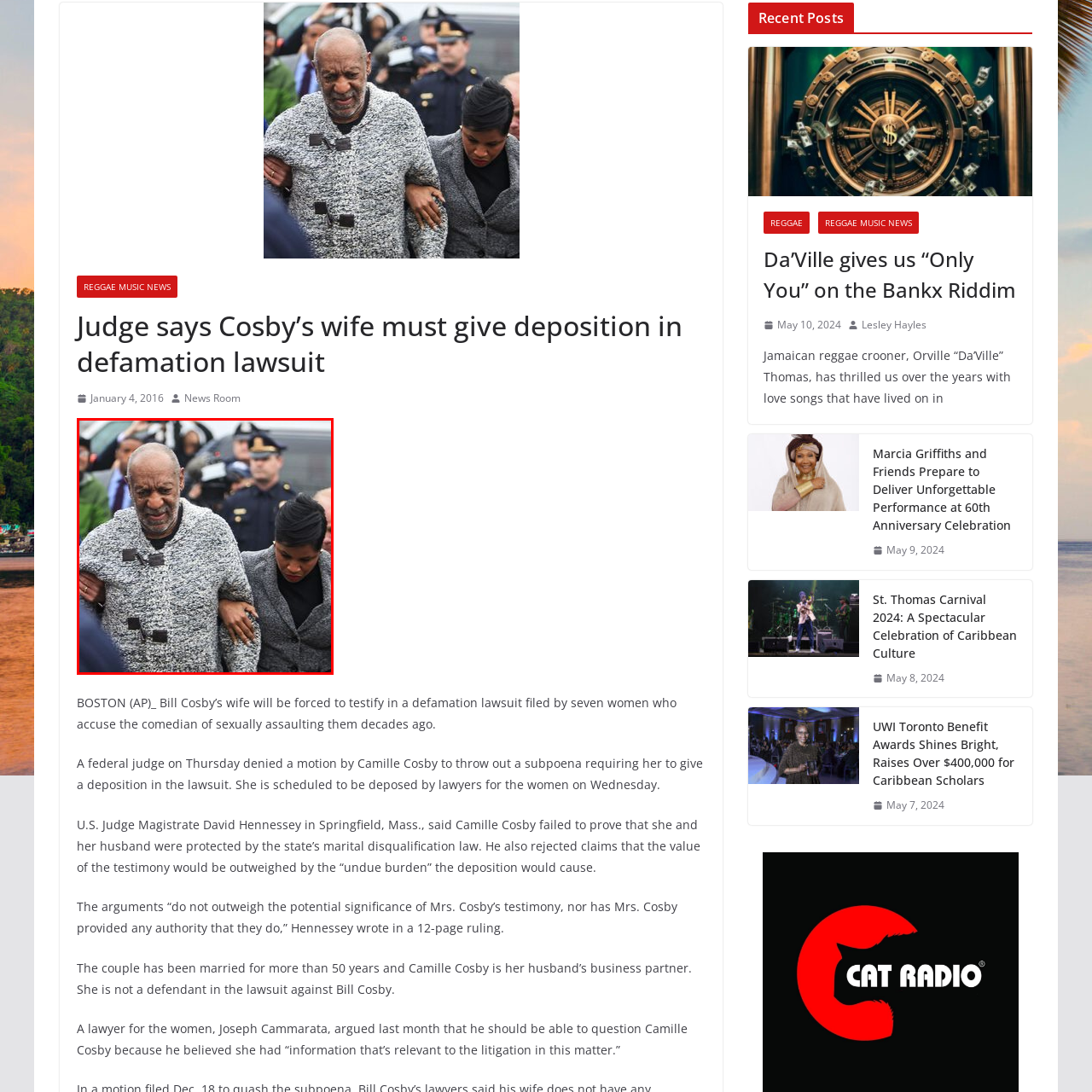Who is escorting Bill Cosby?
Look closely at the image within the red bounding box and respond to the question with one word or a brief phrase.

A female associate